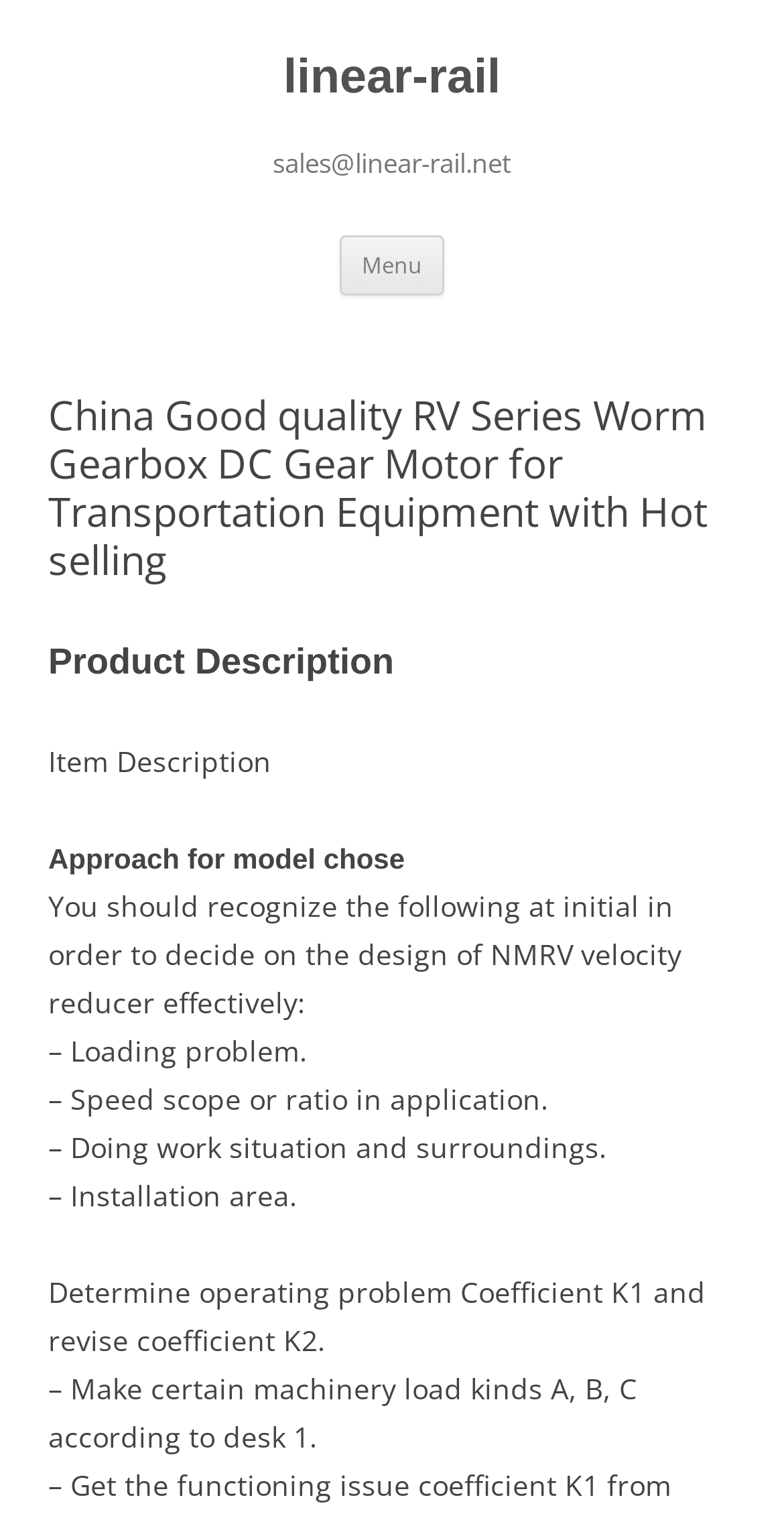What is the product being described?
Please respond to the question with a detailed and thorough explanation.

Based on the heading 'China Good quality RV Series Worm Gearbox DC Gear Motor for Transportation Equipment with Hot selling' and the context of the webpage, it can be inferred that the product being described is an RV Series Worm Gearbox DC Gear Motor.